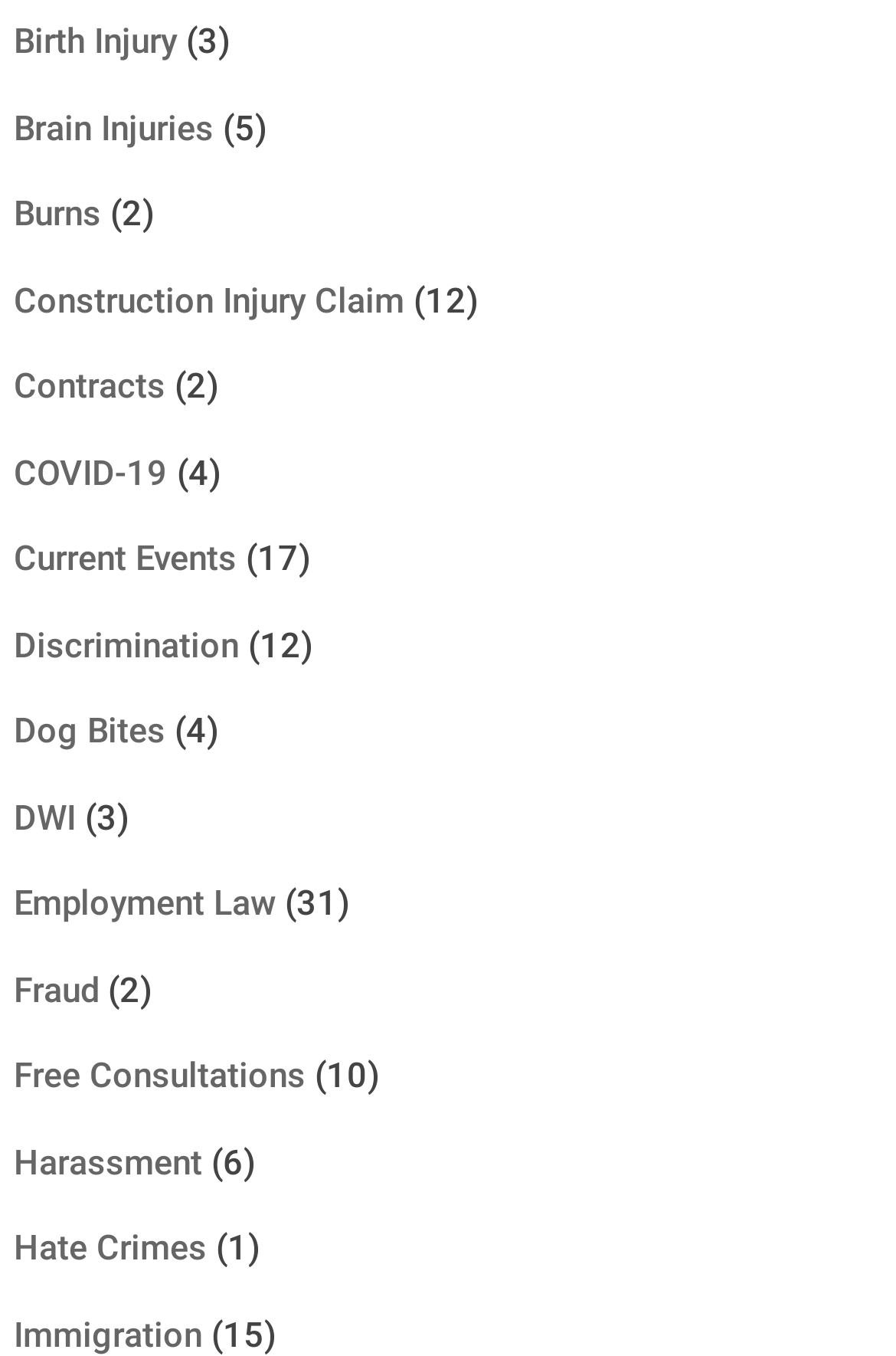Locate the bounding box coordinates of the item that should be clicked to fulfill the instruction: "Learn about Construction Injury Claim".

[0.015, 0.206, 0.451, 0.237]